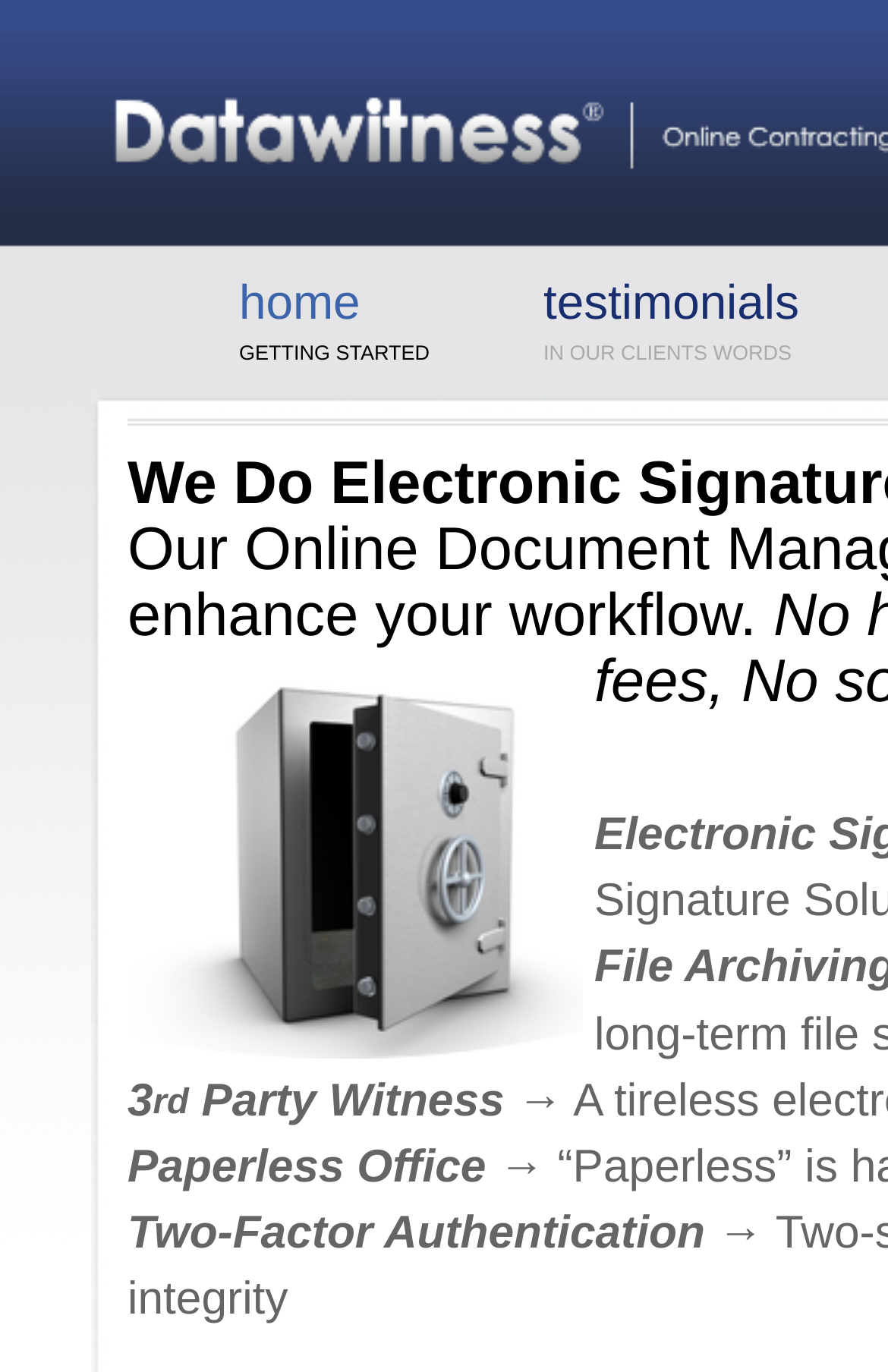What is the main service offered by Datawitness?
Please respond to the question thoroughly and include all relevant details.

Based on the webpage, I can see that the image 'Datawitness Records Archiving' is prominently displayed, and the text 'Electronic Signatures' is part of the main title. This suggests that Datawitness offers electronic signature solutions as its main service.